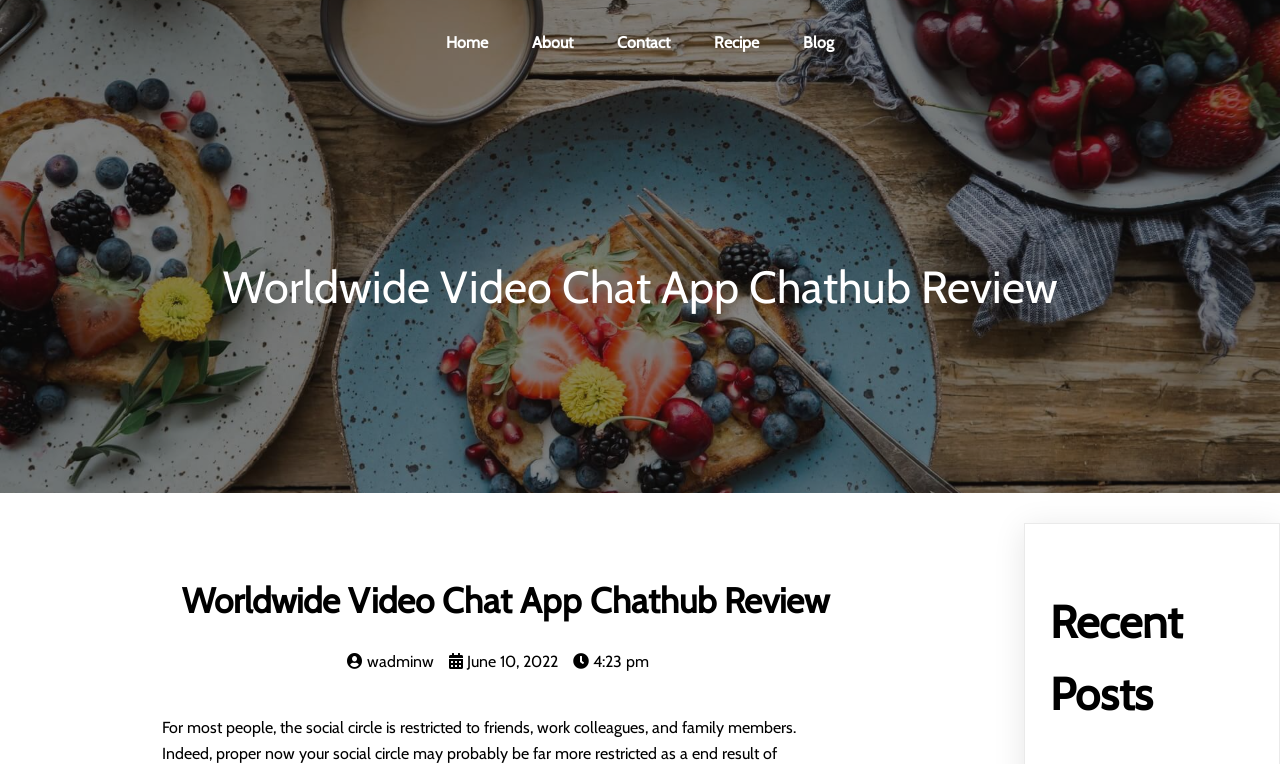Determine the bounding box coordinates for the element that should be clicked to follow this instruction: "check contact information". The coordinates should be given as four float numbers between 0 and 1, in the format [left, top, right, bottom].

[0.466, 0.033, 0.539, 0.079]